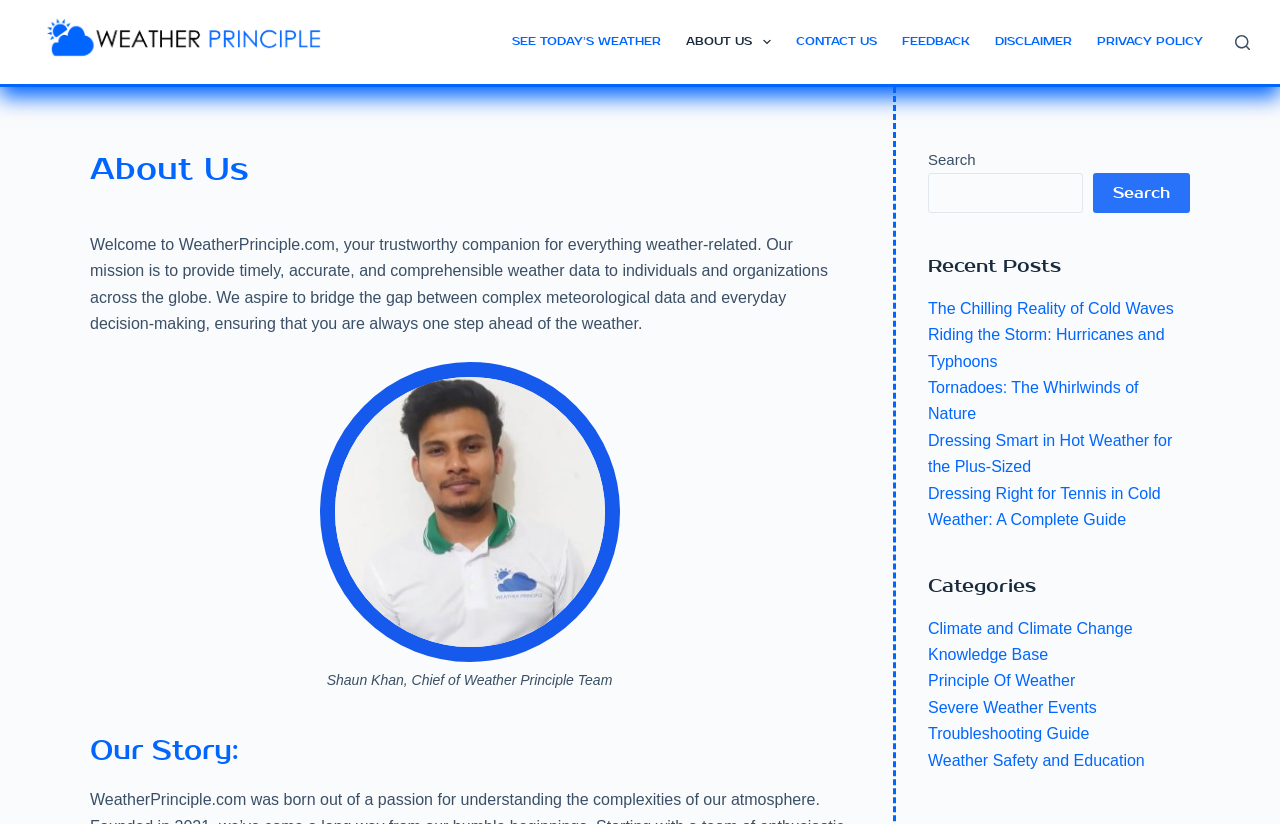How many categories are listed on the webpage?
Using the details shown in the screenshot, provide a comprehensive answer to the question.

The number of categories listed on the webpage can be found by counting the links under the 'Categories' heading, which are 'Climate and Climate Change', 'Knowledge Base', 'Principle Of Weather', 'Severe Weather Events', 'Troubleshooting Guide', and 'Weather Safety and Education', for a total of 6 categories.